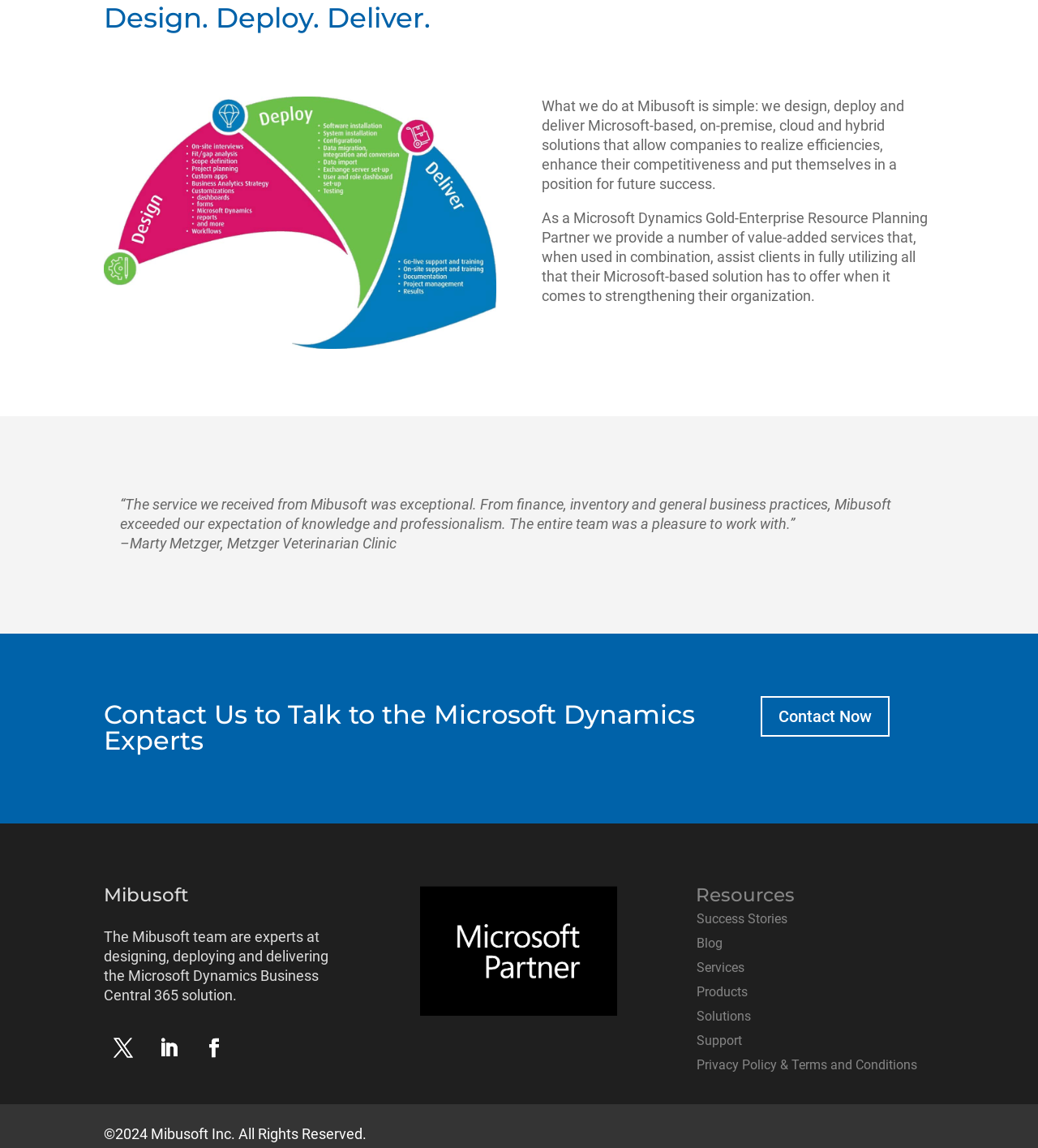Please find the bounding box coordinates of the element that needs to be clicked to perform the following instruction: "Read the testimonial quote". The bounding box coordinates should be four float numbers between 0 and 1, represented as [left, top, right, bottom].

[0.116, 0.432, 0.859, 0.463]